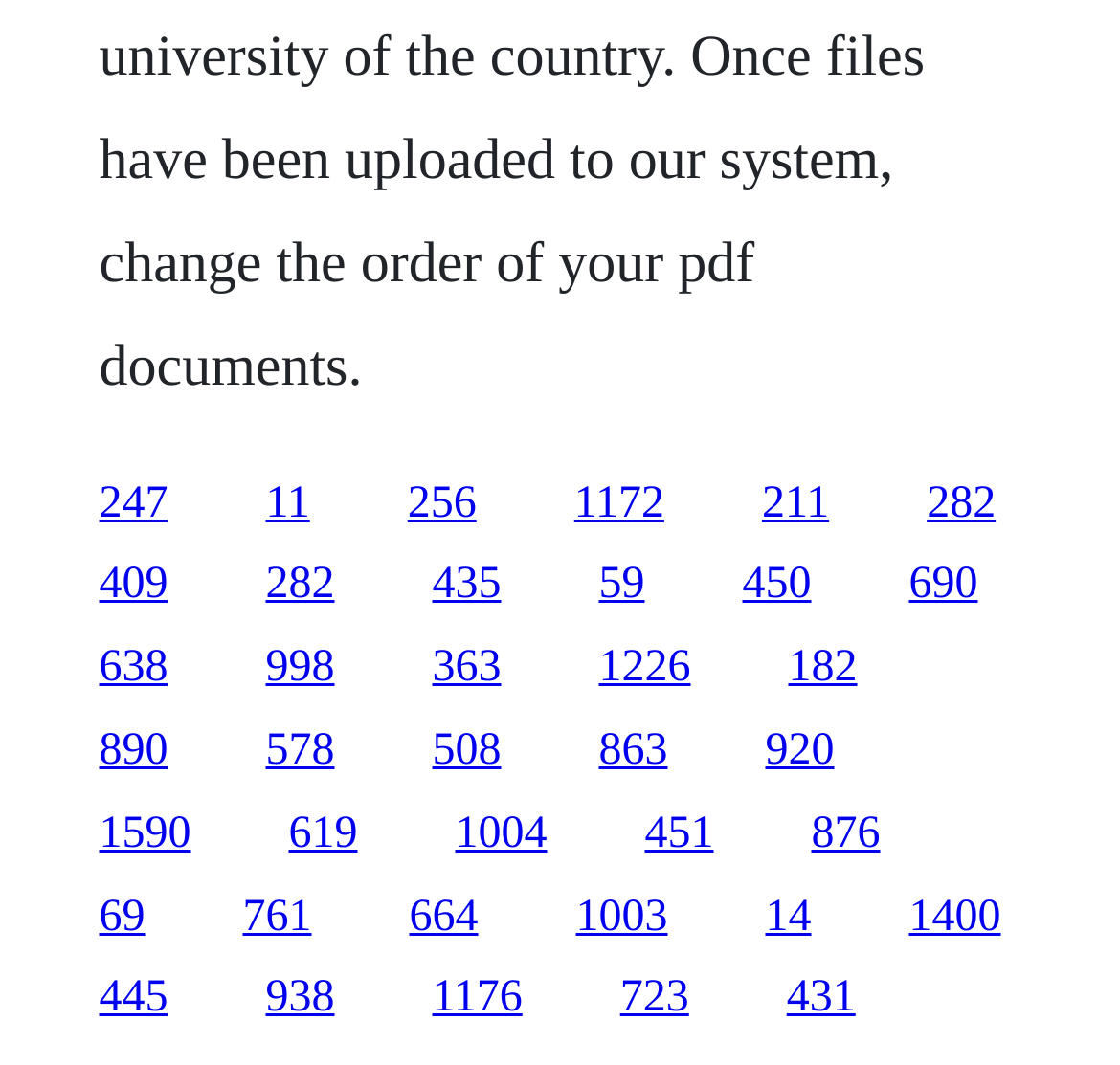Locate the bounding box coordinates of the element you need to click to accomplish the task described by this instruction: "visit the page of link 1172".

[0.513, 0.449, 0.593, 0.495]